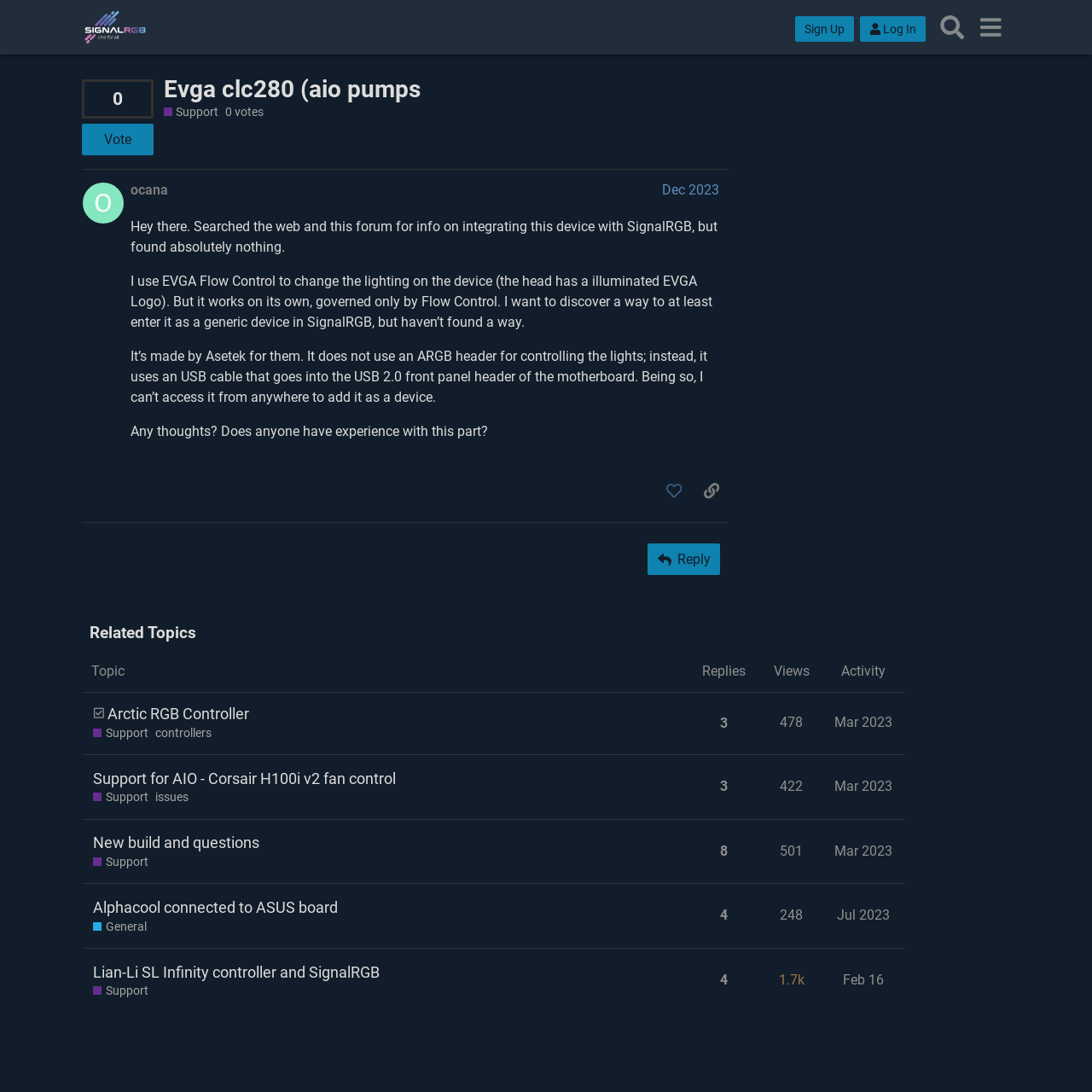Please specify the bounding box coordinates of the clickable section necessary to execute the following command: "Log in".

[0.787, 0.015, 0.848, 0.038]